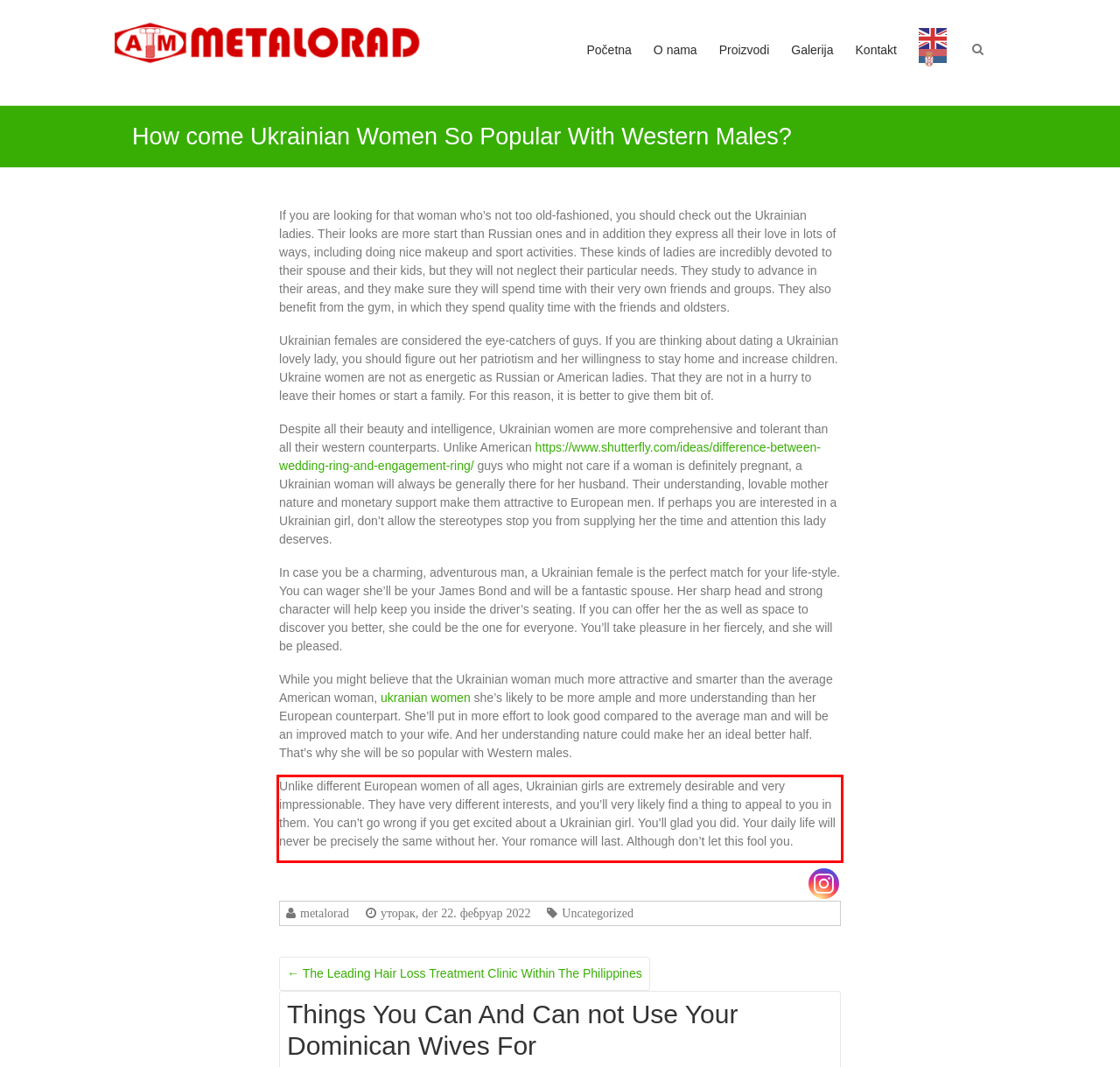Examine the screenshot of the webpage, locate the red bounding box, and perform OCR to extract the text contained within it.

Unlike different European women of all ages, Ukrainian girls are extremely desirable and very impressionable. They have very different interests, and you’ll very likely find a thing to appeal to you in them. You can’t go wrong if you get excited about a Ukrainian girl. You’ll glad you did. Your daily life will never be precisely the same without her. Your romance will last. Although don’t let this fool you.